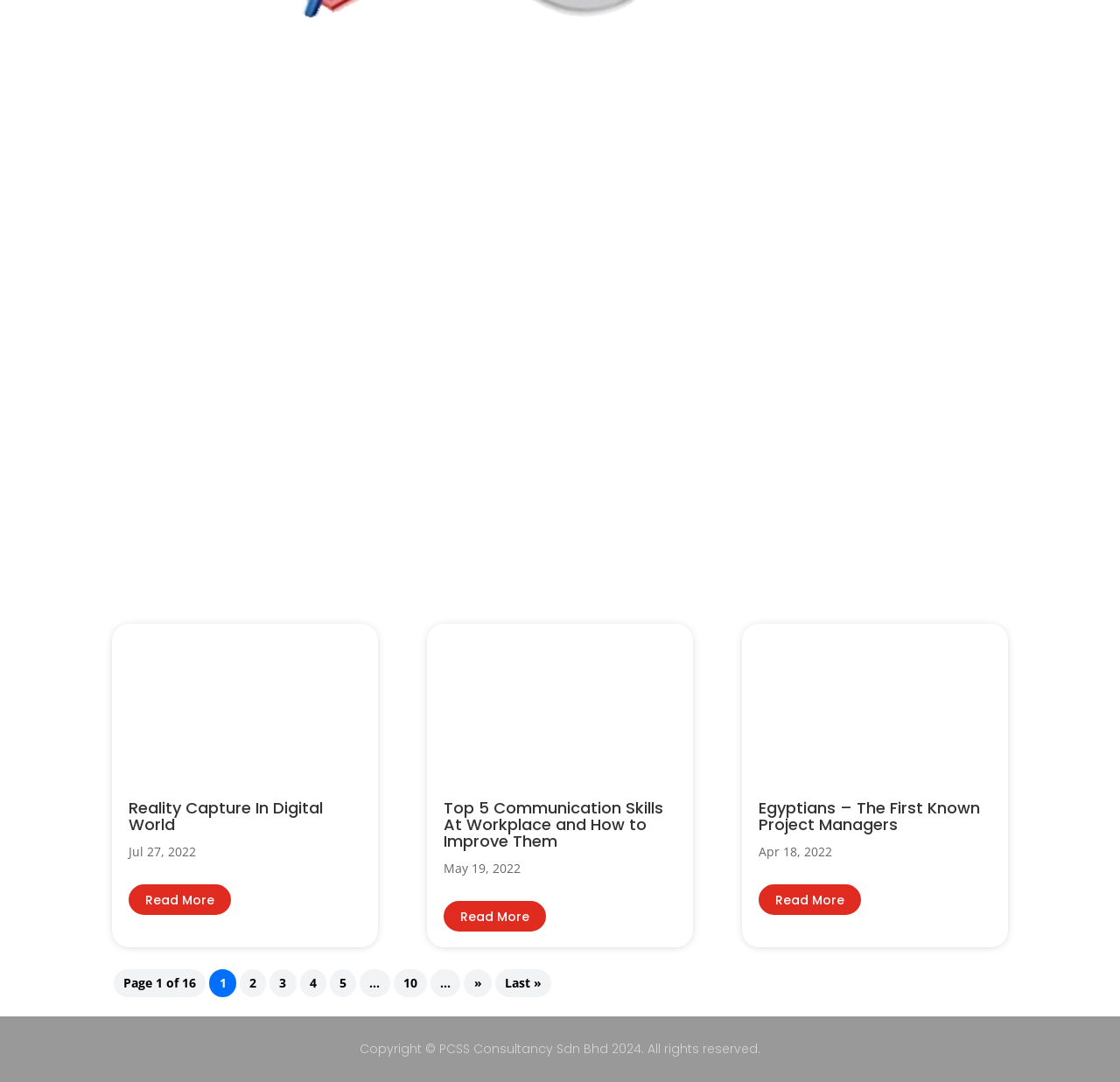Please identify the bounding box coordinates of the element I need to click to follow this instruction: "Click the 'Last Page' link".

[0.442, 0.896, 0.492, 0.922]